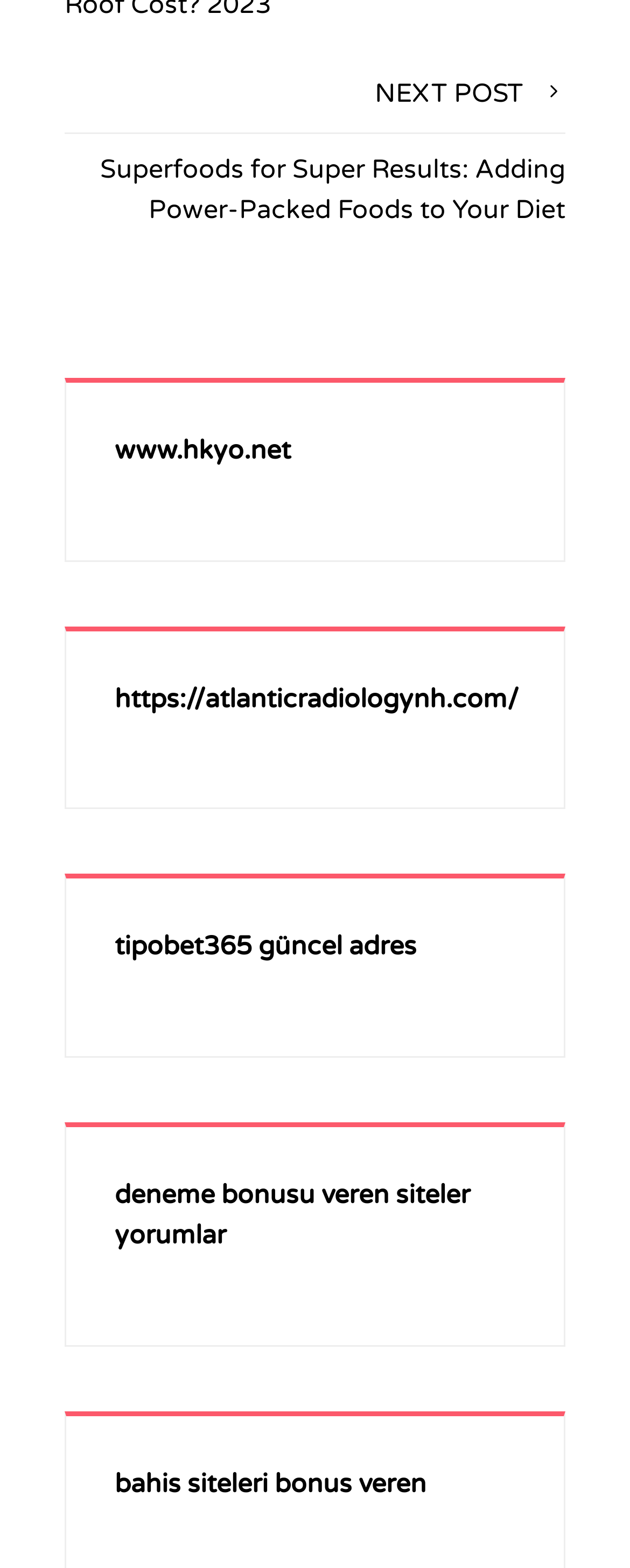Provide a single word or phrase to answer the given question: 
How many links are there on the webpage?

6